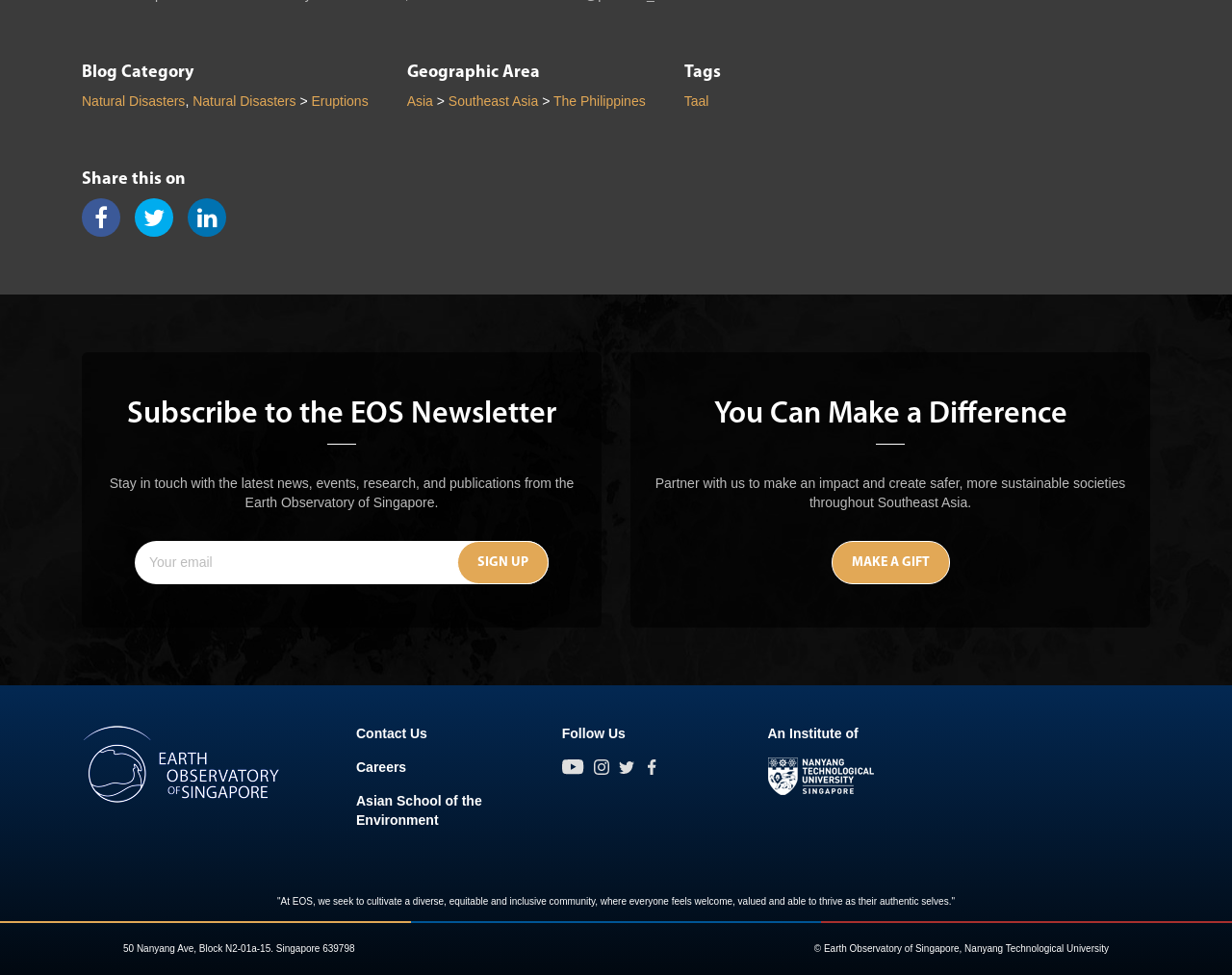Pinpoint the bounding box coordinates of the area that must be clicked to complete this instruction: "Follow us on Path 7954".

[0.456, 0.776, 0.474, 0.796]